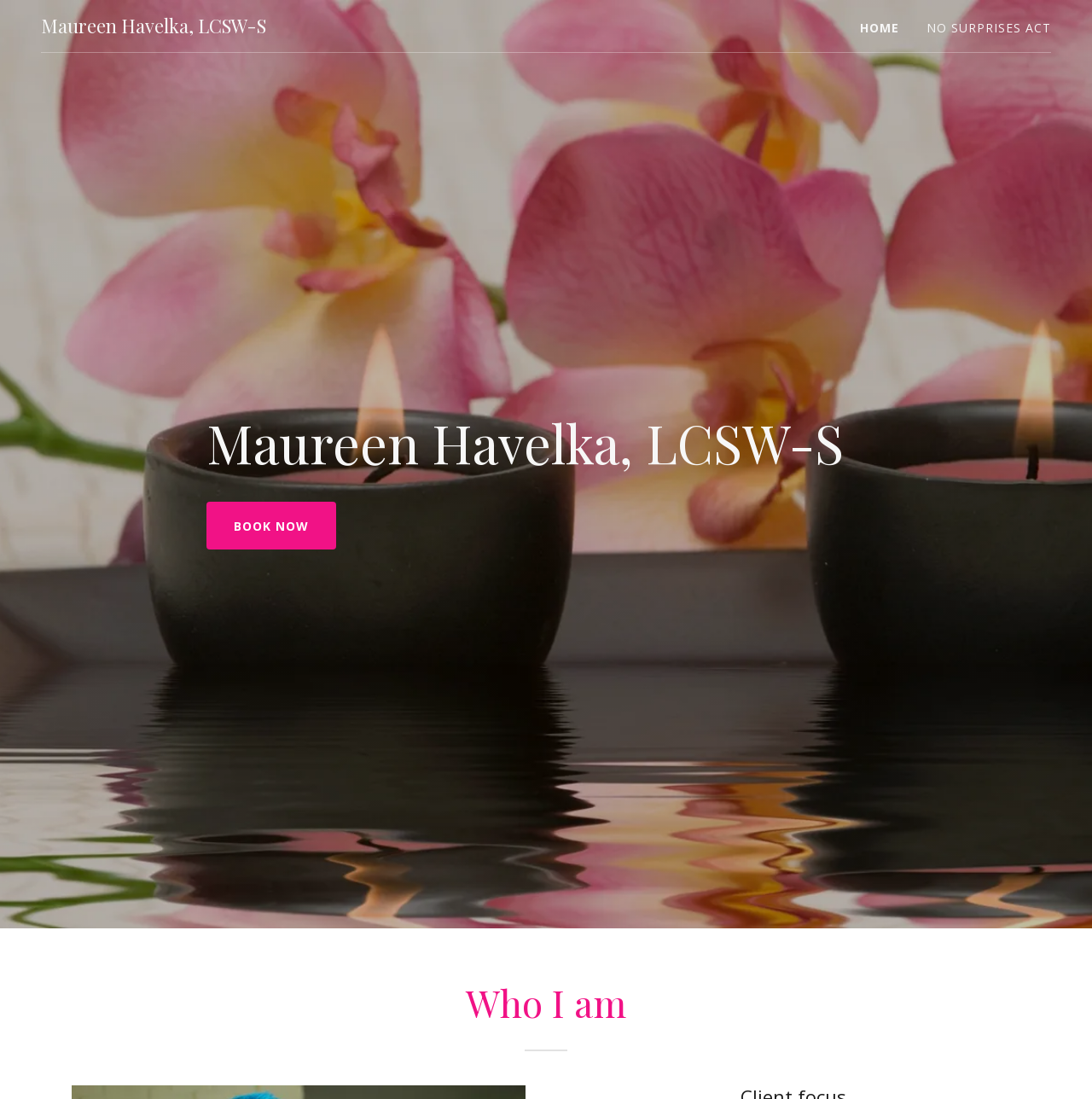Reply to the question with a single word or phrase:
What is the theme of the webpage?

Therapy or counseling